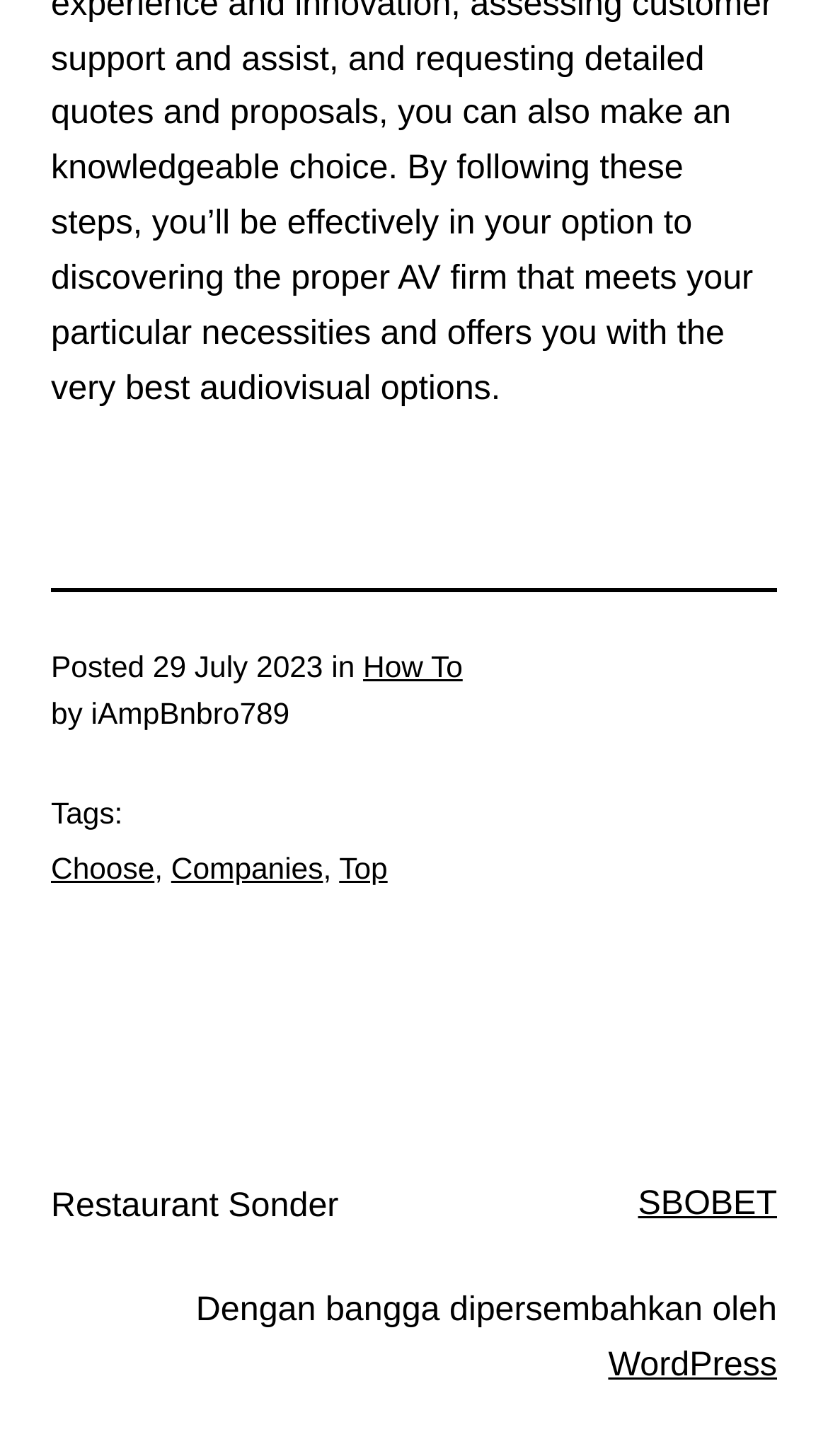Who is the author of the article?
We need a detailed and exhaustive answer to the question. Please elaborate.

The author of the article can be found in the StaticText element, which is a child of the root element. The StaticText element has a bounding box with coordinates [0.11, 0.478, 0.35, 0.502] and contains the text 'iAmpBnbro789'.